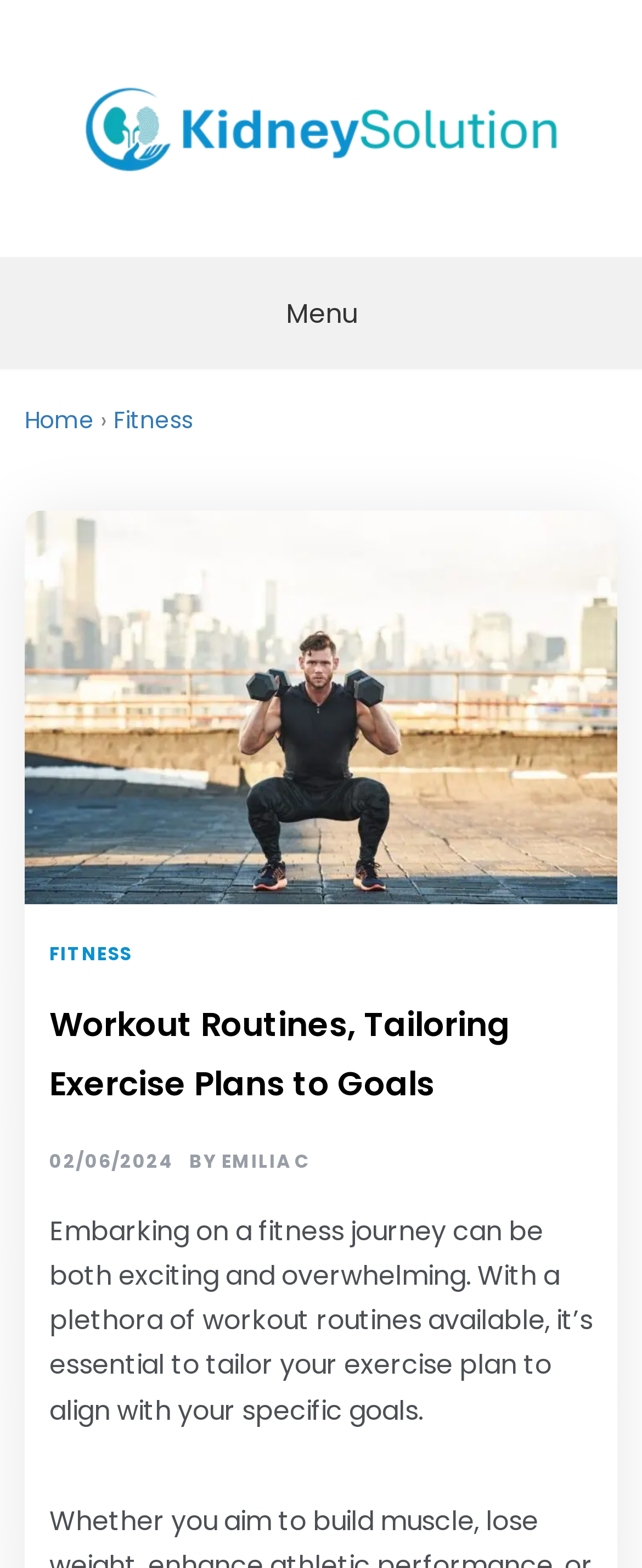Kindly provide the bounding box coordinates of the section you need to click on to fulfill the given instruction: "Click on the 'Kidney Solution' link".

[0.131, 0.069, 0.869, 0.093]